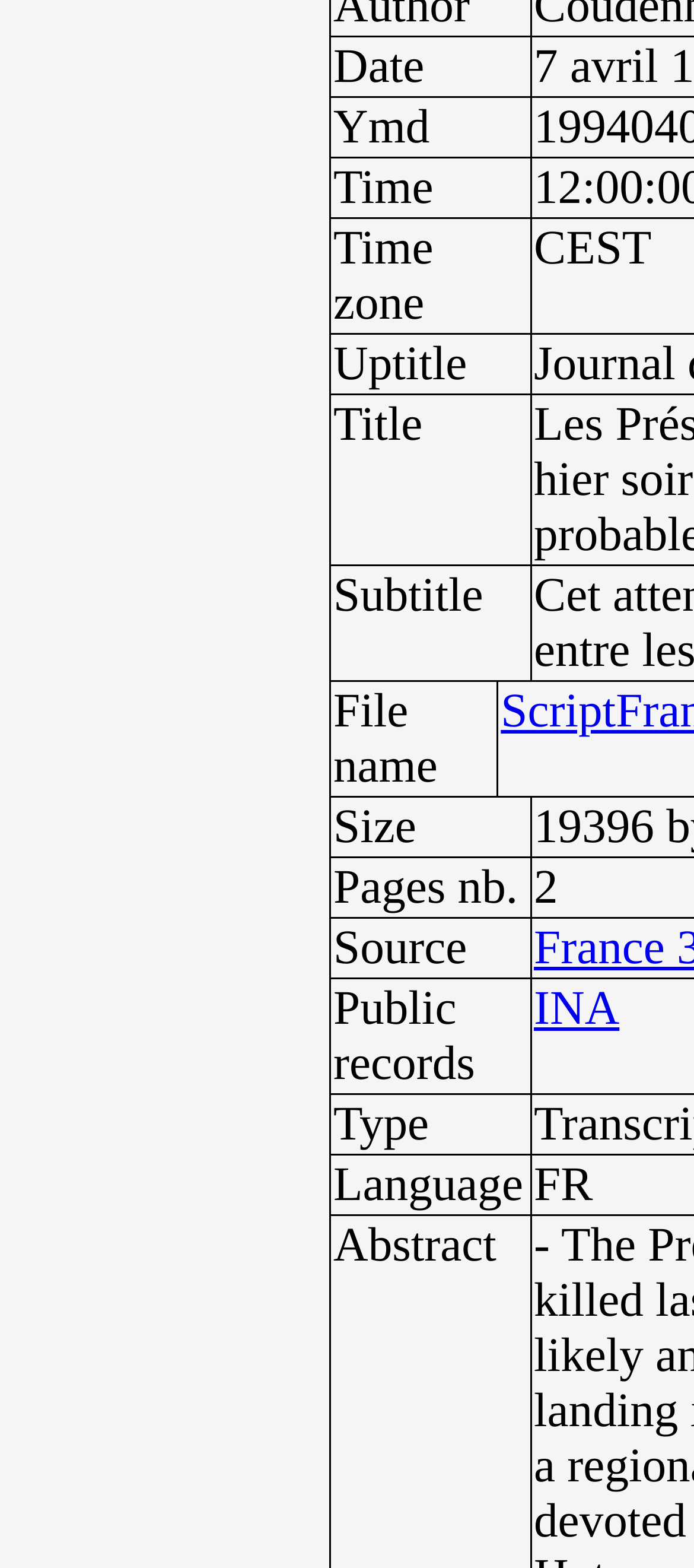Provide the bounding box coordinates for the specified HTML element described in this description: "Fr". The coordinates should be four float numbers ranging from 0 to 1, in the format [left, top, right, bottom].

None